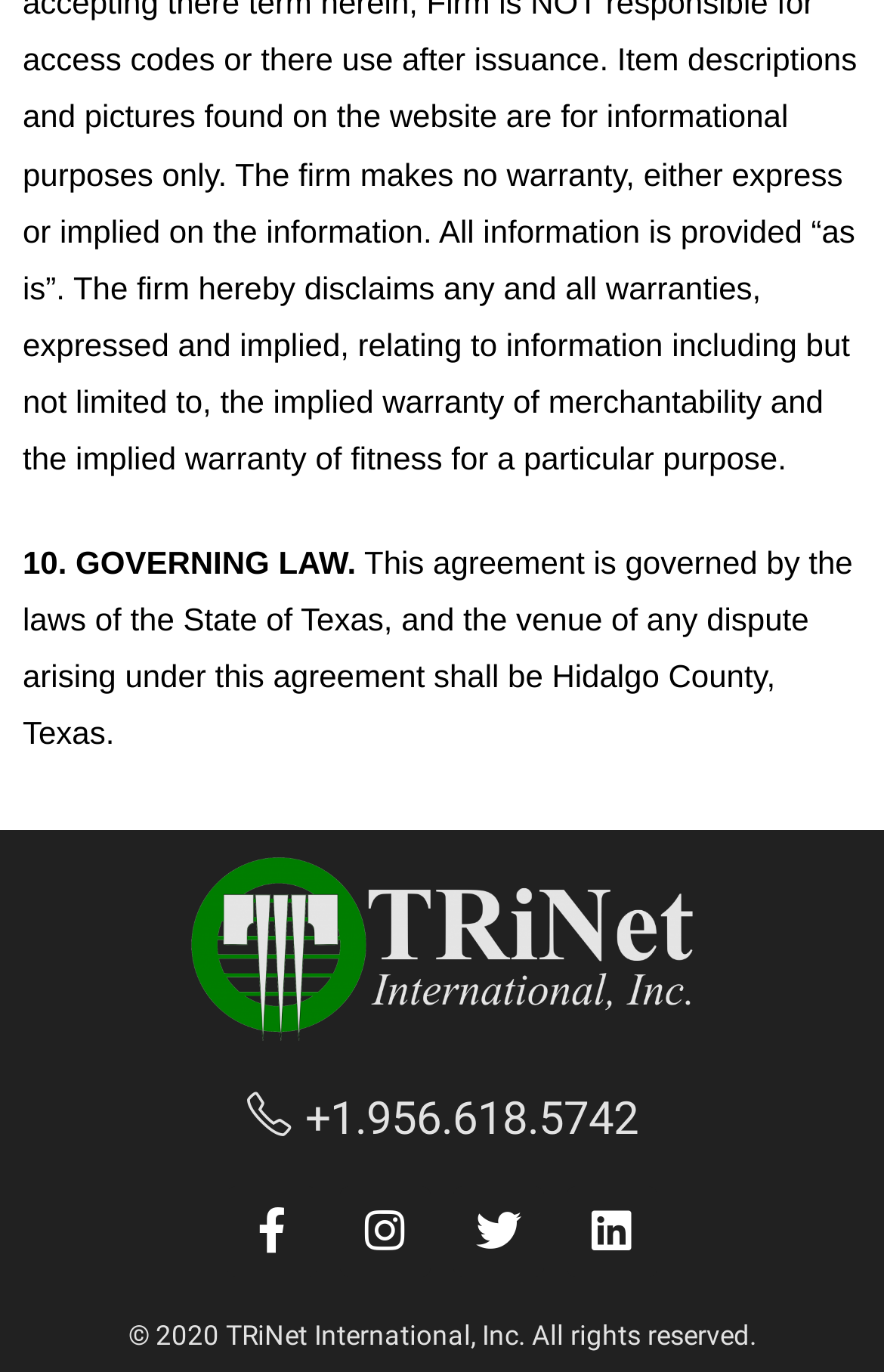What is the phone number provided?
Please respond to the question with a detailed and thorough explanation.

The answer can be found in the link element with the text '+1.956.618.5742' which is a child of the Root Element.